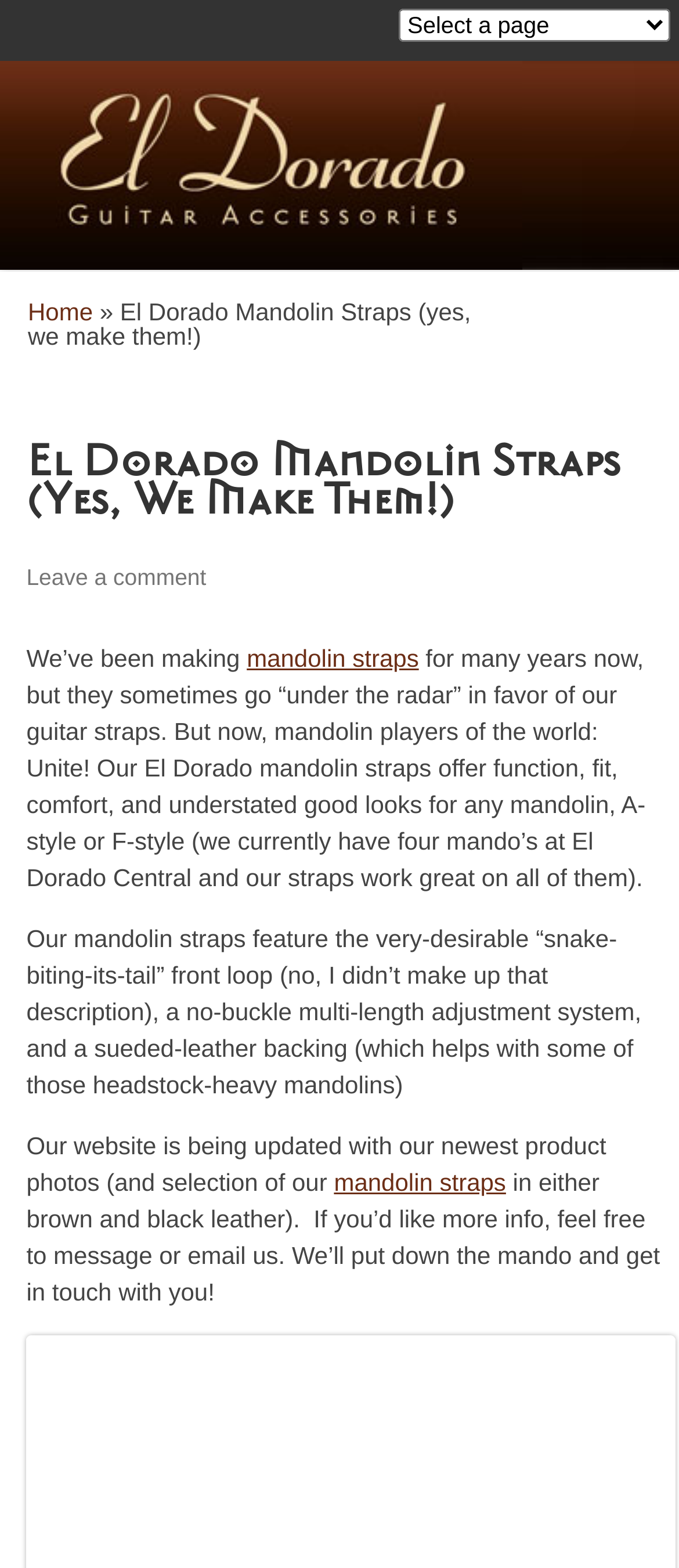Based on the description "Home", find the bounding box of the specified UI element.

[0.041, 0.19, 0.137, 0.208]